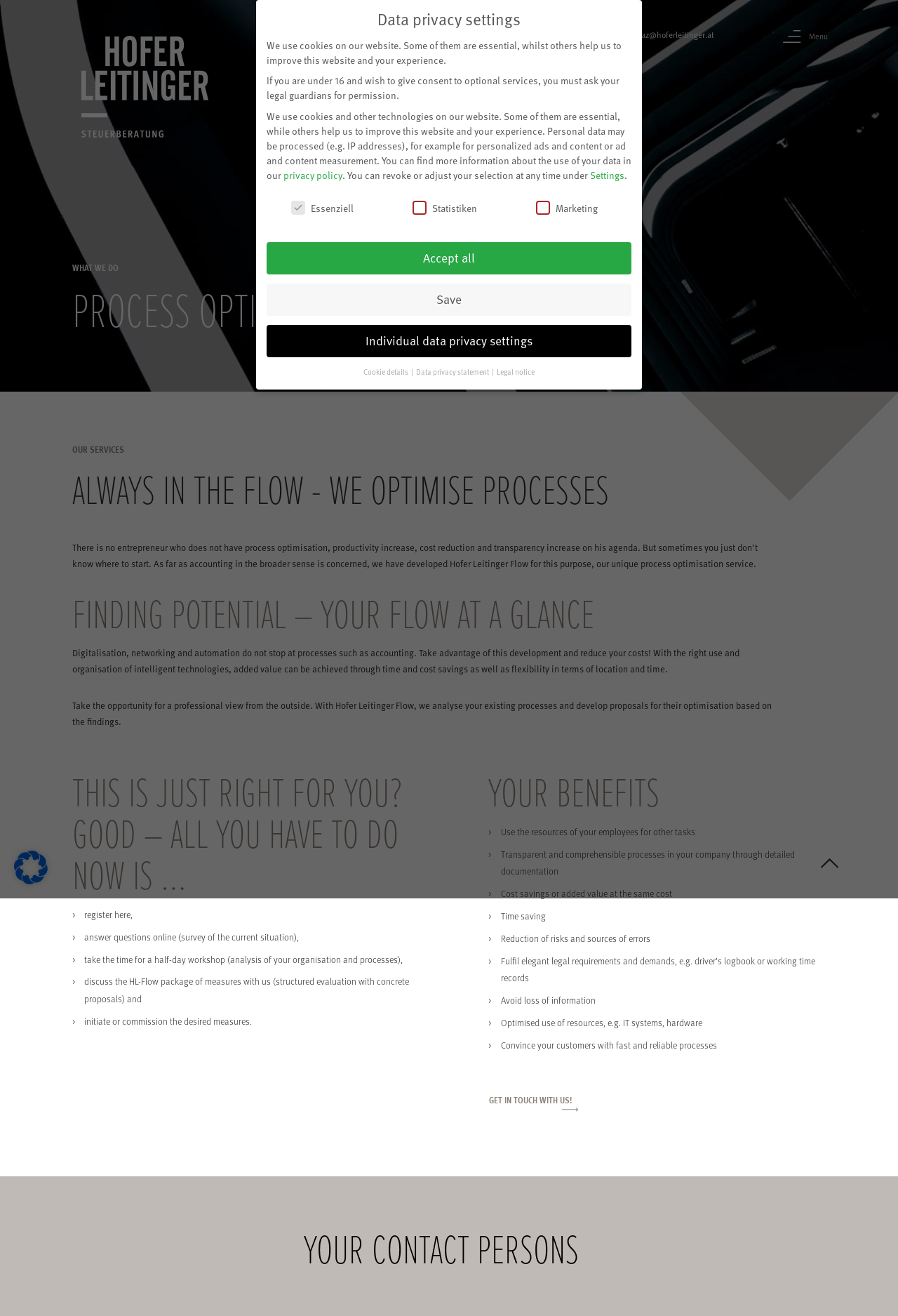Respond to the following query with just one word or a short phrase: 
What are the benefits of using Hofer Leitinger Flow?

Cost savings, time saving, etc.